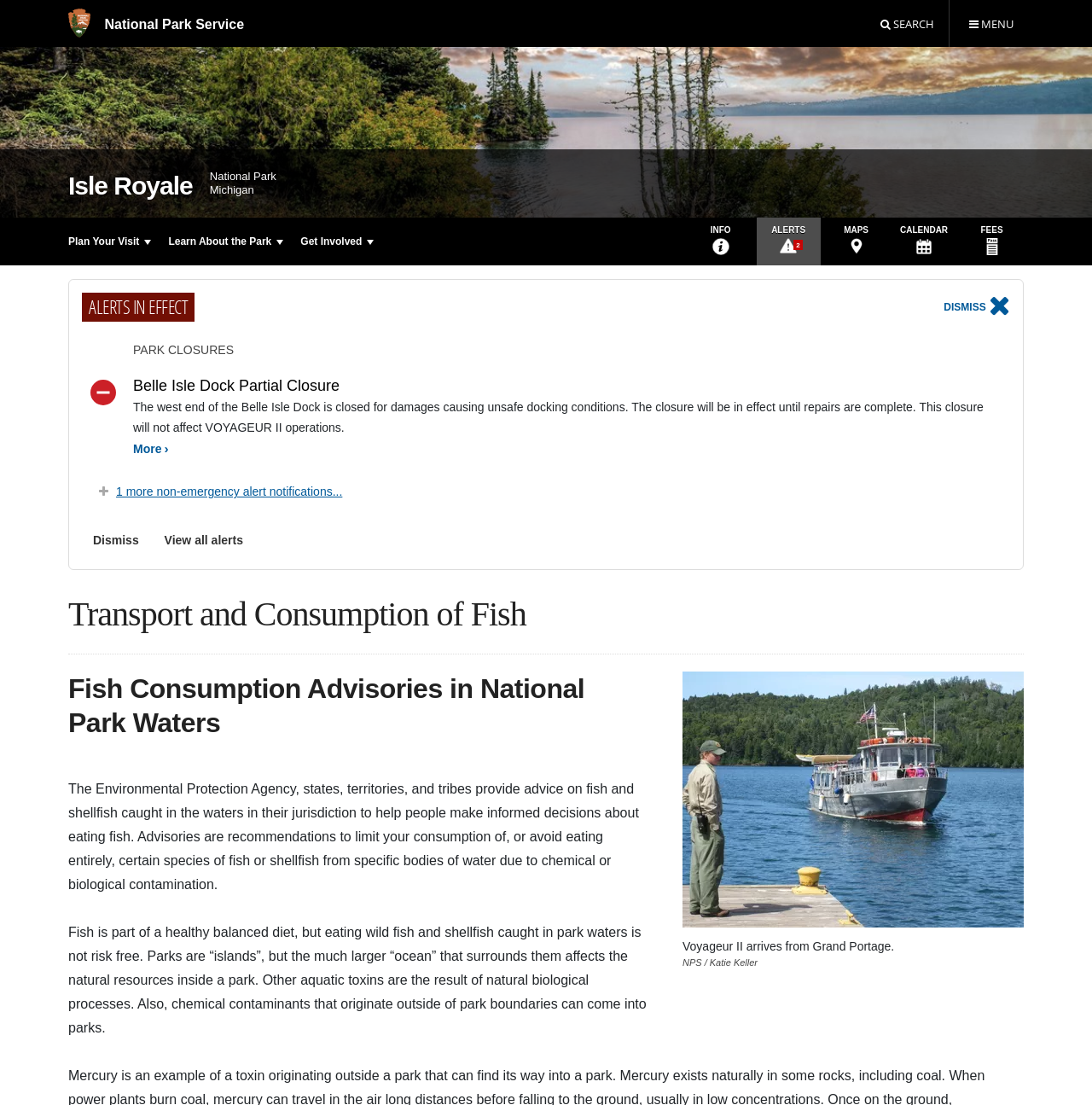Identify the bounding box coordinates for the element you need to click to achieve the following task: "Visit the Isle Royale page". The coordinates must be four float values ranging from 0 to 1, formatted as [left, top, right, bottom].

[0.062, 0.158, 0.176, 0.178]